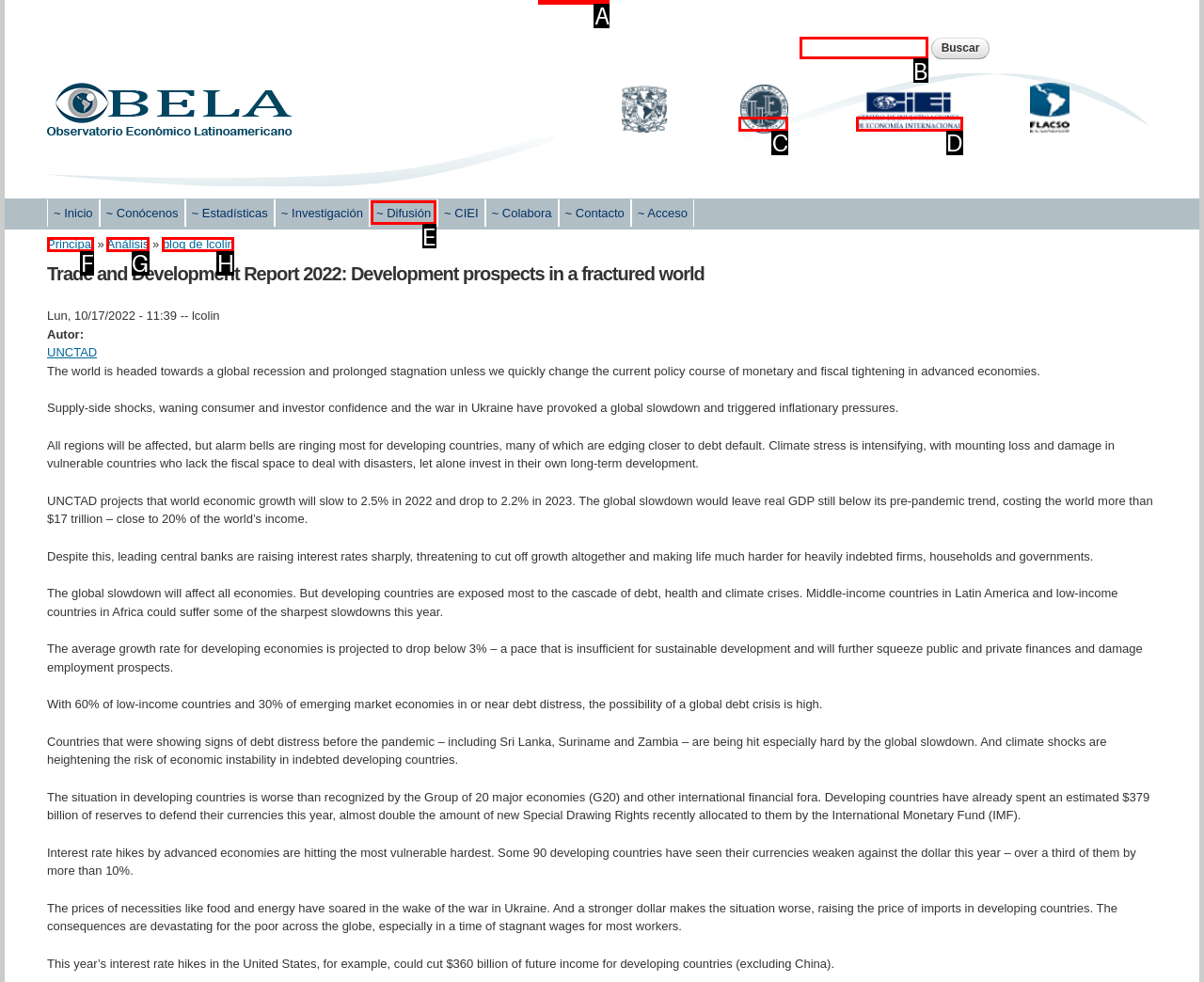Indicate the UI element to click to perform the task: Go to the main content. Reply with the letter corresponding to the chosen element.

A